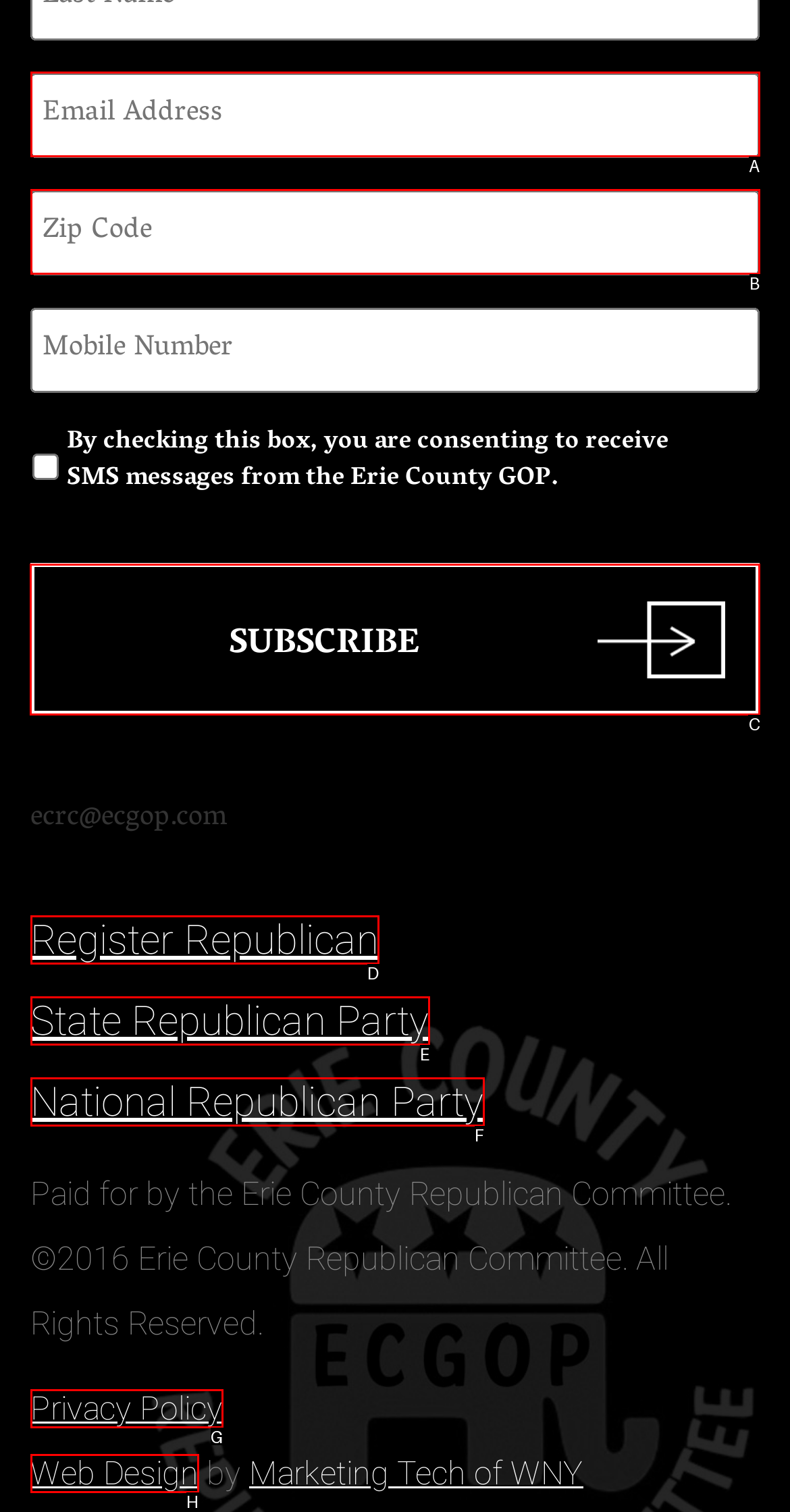To complete the instruction: Click subscribe, which HTML element should be clicked?
Respond with the option's letter from the provided choices.

C